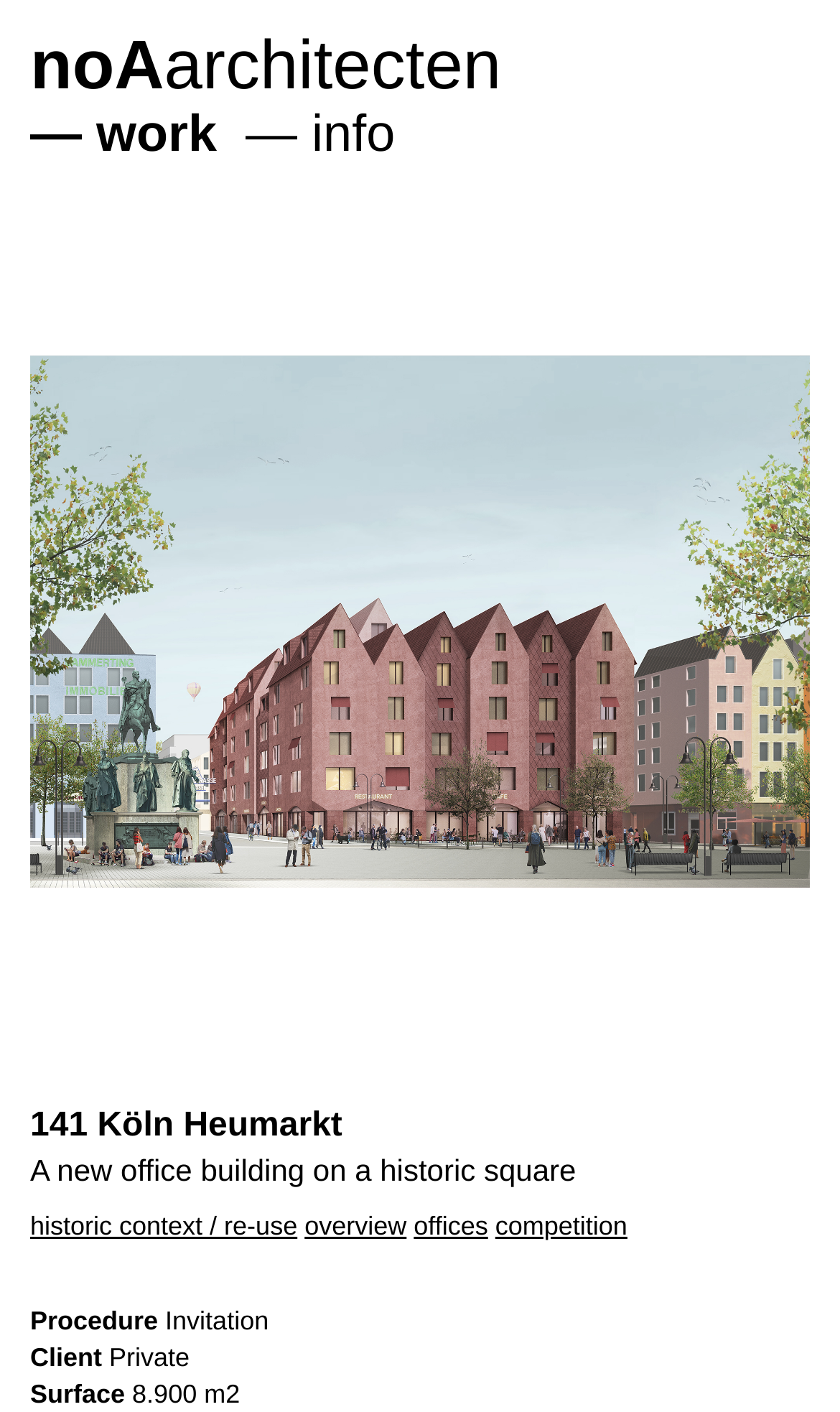What are the different sections of the office building project?
Using the image, answer in one word or phrase.

historic context / re-use, overview, offices, competition